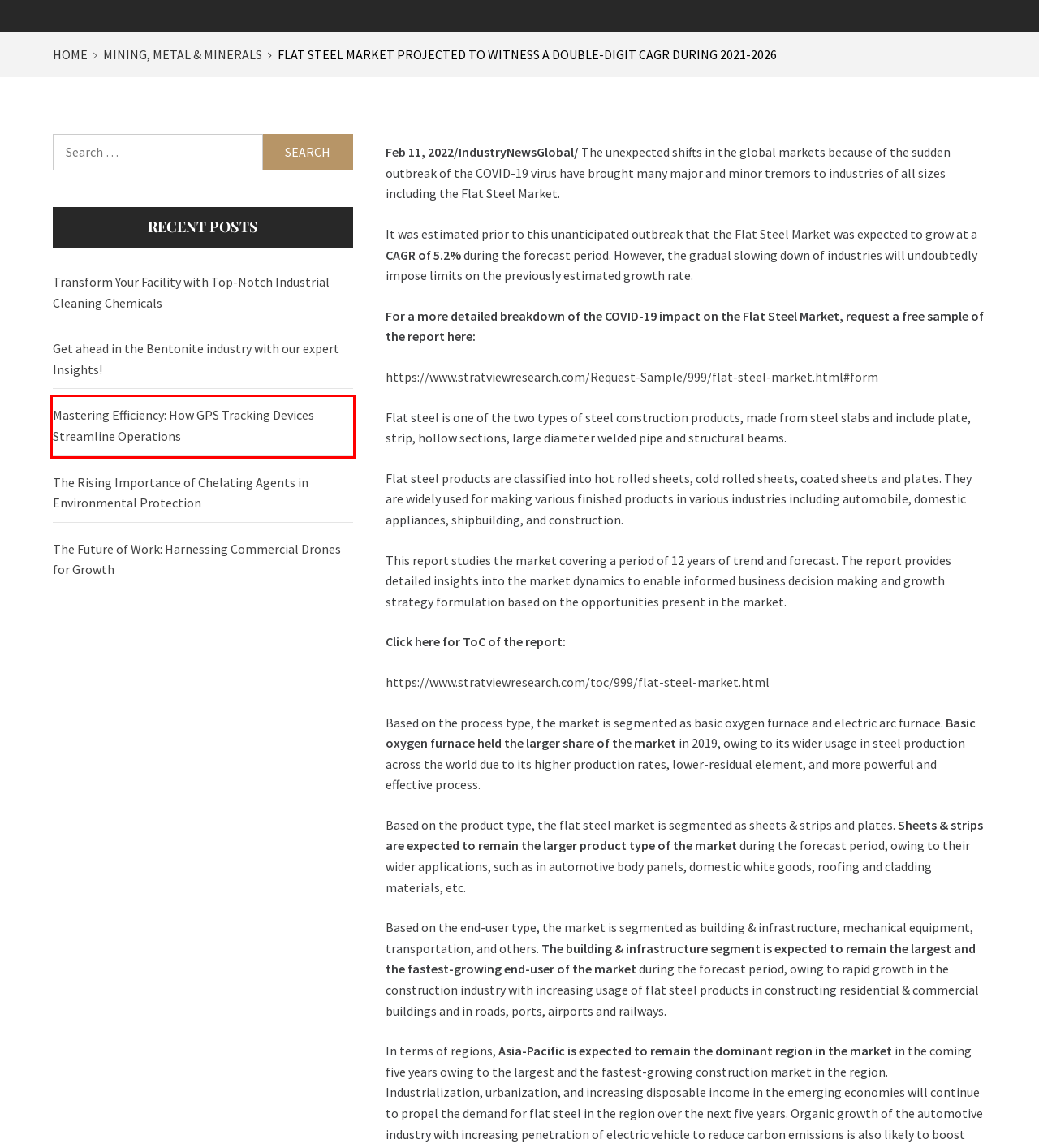You are provided with a screenshot of a webpage where a red rectangle bounding box surrounds an element. Choose the description that best matches the new webpage after clicking the element in the red bounding box. Here are the choices:
A. Get ahead in the Bentonite industry with our expert Insights! – Swipe News
B. The Future of Work: Harnessing Commercial Drones for Growth – Swipe News
C. Privacy Policy – Swipe News
D. Mastering Efficiency: How GPS Tracking Devices Streamline Operations – Swipe News
E. Transform Your Facility with Top-Notch Industrial Cleaning Chemicals – Swipe News
F. Mining, Metal & Minerals – Swipe News
G. The Rising Importance of Chelating Agents in Environmental Protection – Swipe News
H. Terms – Swipe News

D